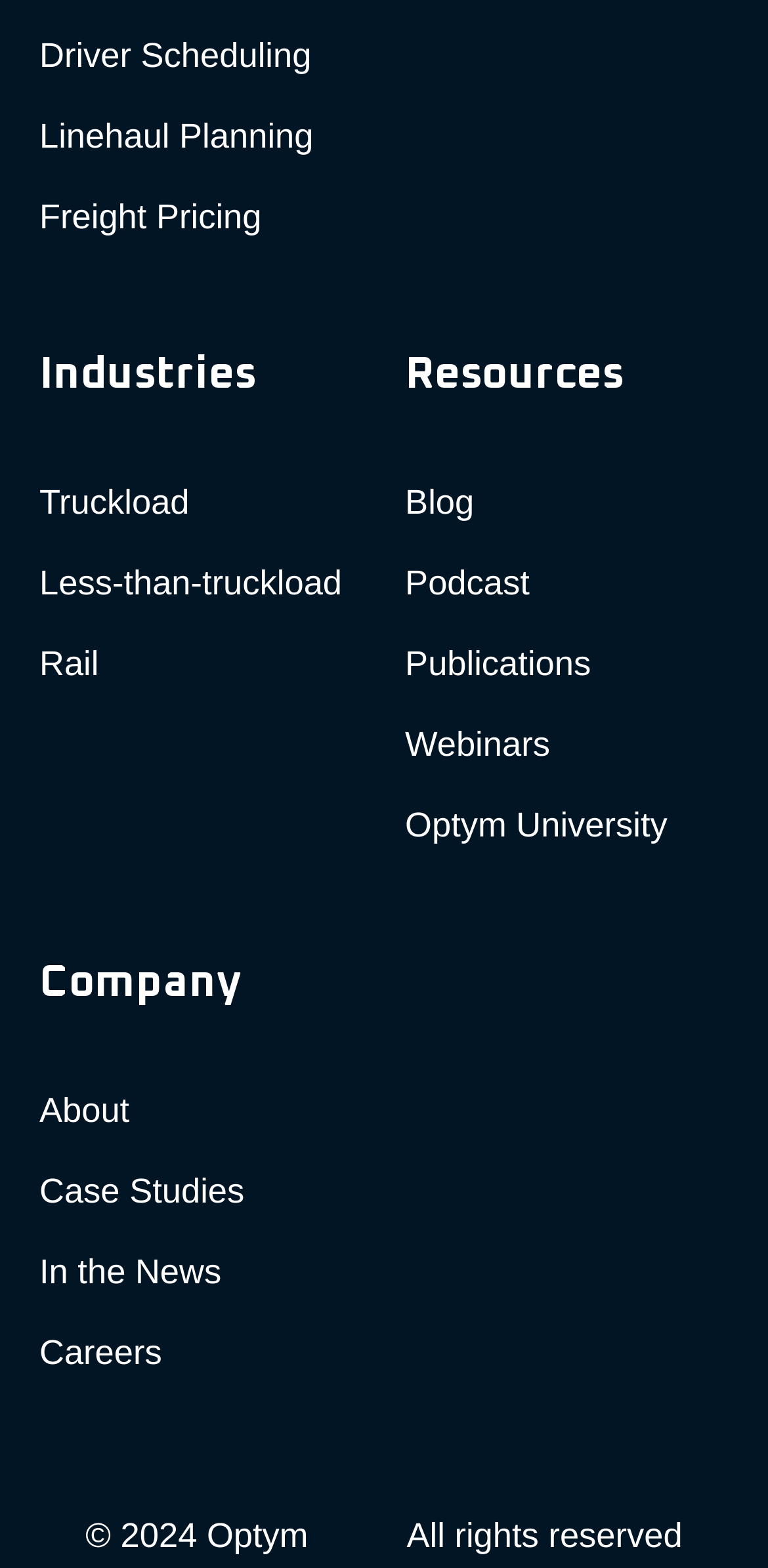Locate the bounding box coordinates of the element that should be clicked to fulfill the instruction: "read more about newborn lifestyle session".

None